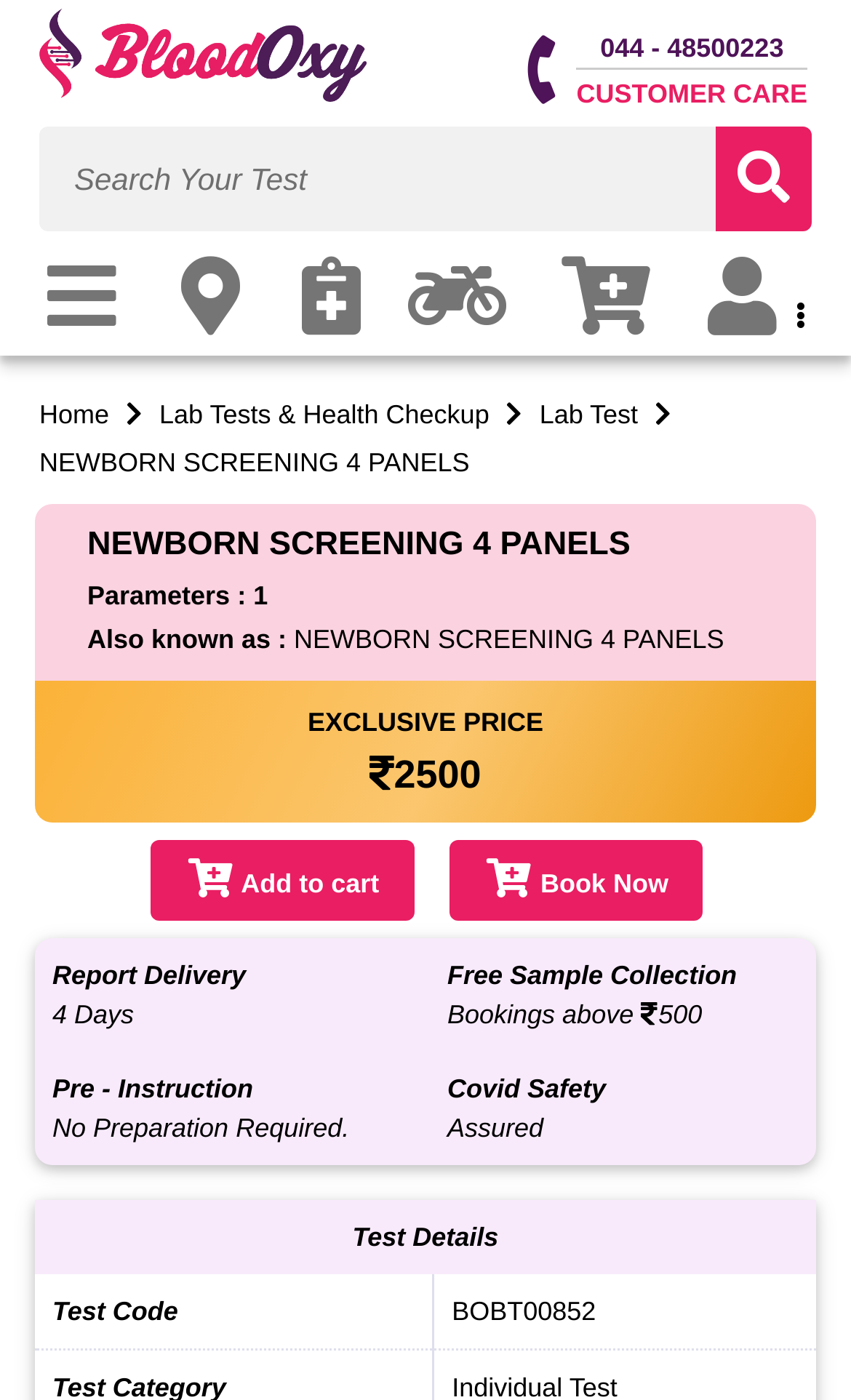Produce an extensive caption that describes everything on the webpage.

The webpage is about a medical test called "NEWBORN SCREENING 4 PANELS" on a website called Bloodoxy. At the top, there is a table with a logo and a search bar. Below the table, there are six buttons with icons, including a cart, a heart, and a user icon.

On the left side, there are three links: "Home", "Lab Tests & Health Checkup", and "Lab Test". Next to these links, there is a heading "NEWBORN SCREENING 4 PANELS" in a larger font.

The main content of the page is divided into three sections. The first section has three rows of information about the test, including its parameters, price, and a "Book Now" button. The second section has two rows of information about the test, including the report delivery time and a note about free sample collection.

The third section has a table with two columns, one for the test details and the other for the test code. There is also a button to add the test to the cart and a button to book the test now. Overall, the webpage provides information about the NEWBORN SCREENING 4 PANELS test and allows users to book the test online.